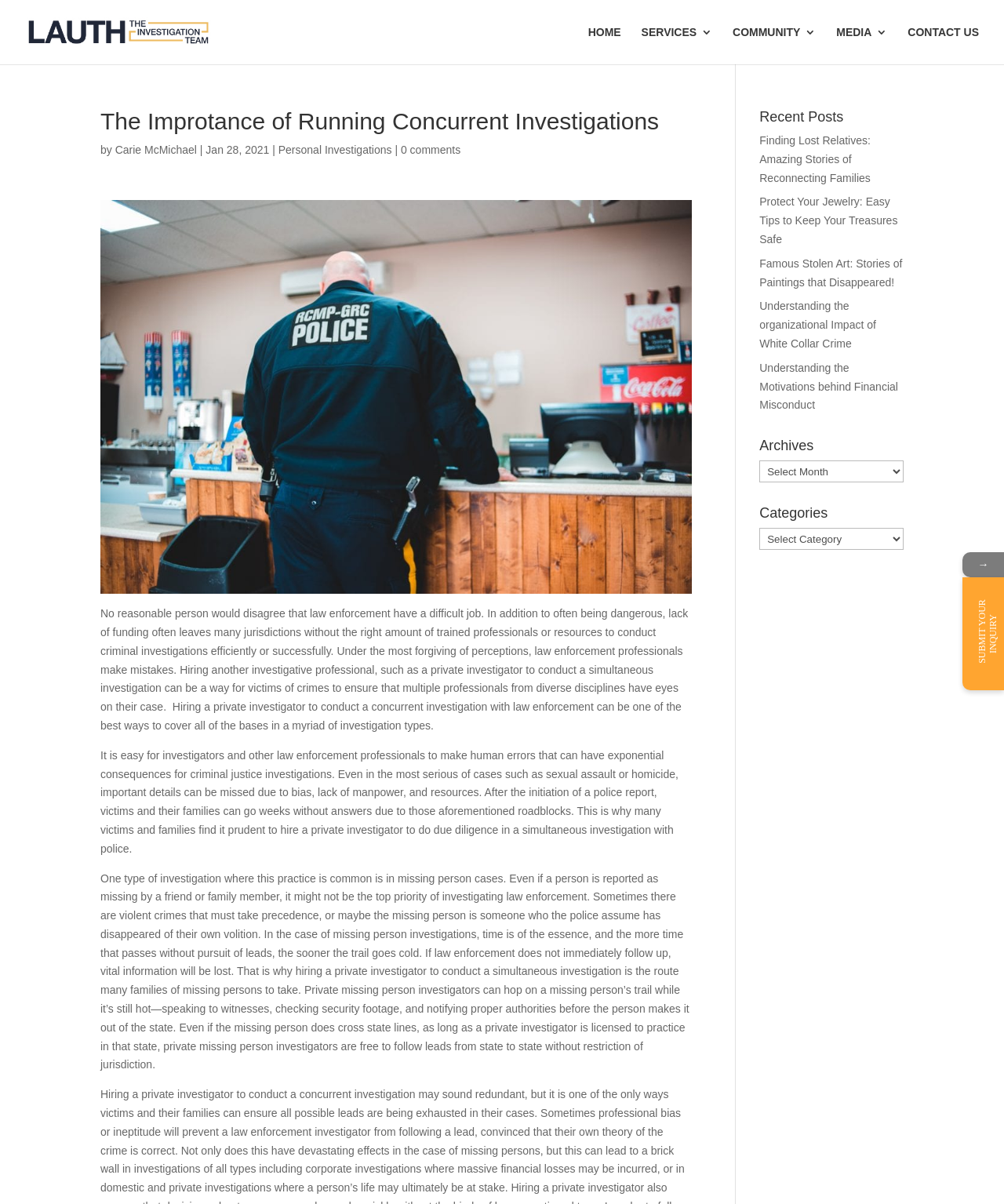Please respond in a single word or phrase: 
What is the date of the article?

Jan 28, 2021